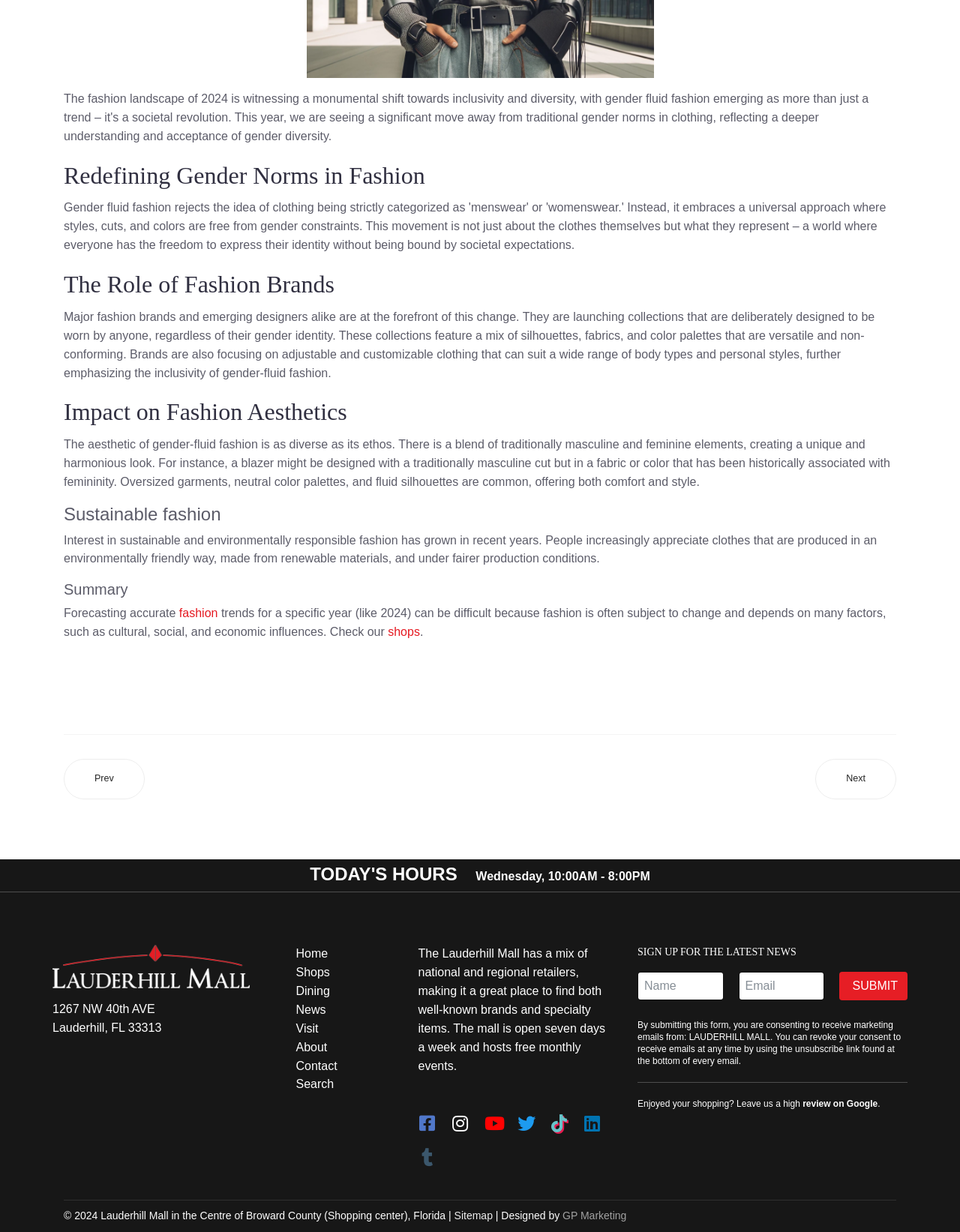Please reply with a single word or brief phrase to the question: 
What is the purpose of the form at the bottom of the page?

To sign up for the latest news